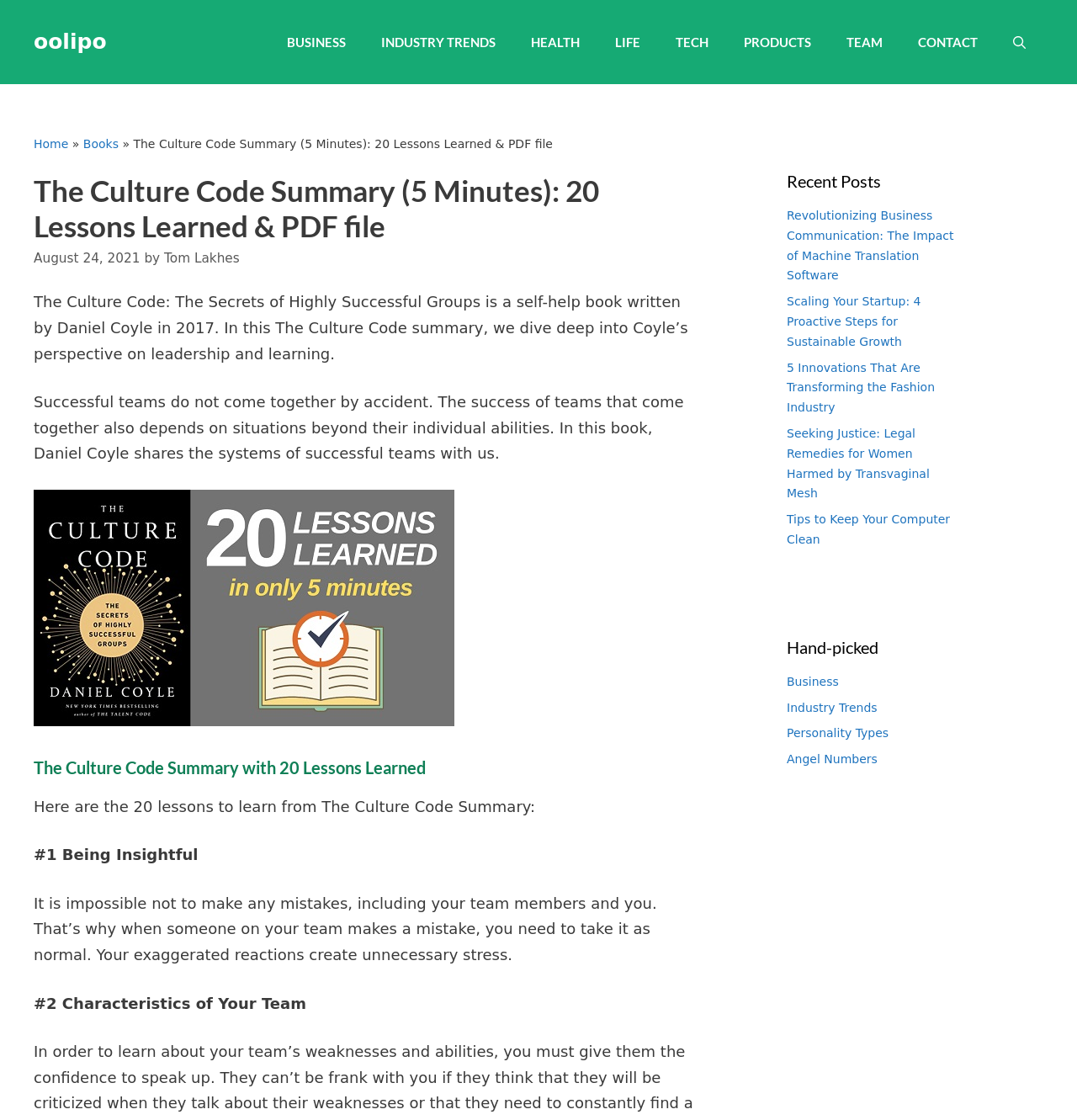Select the bounding box coordinates of the element I need to click to carry out the following instruction: "View notifications".

None